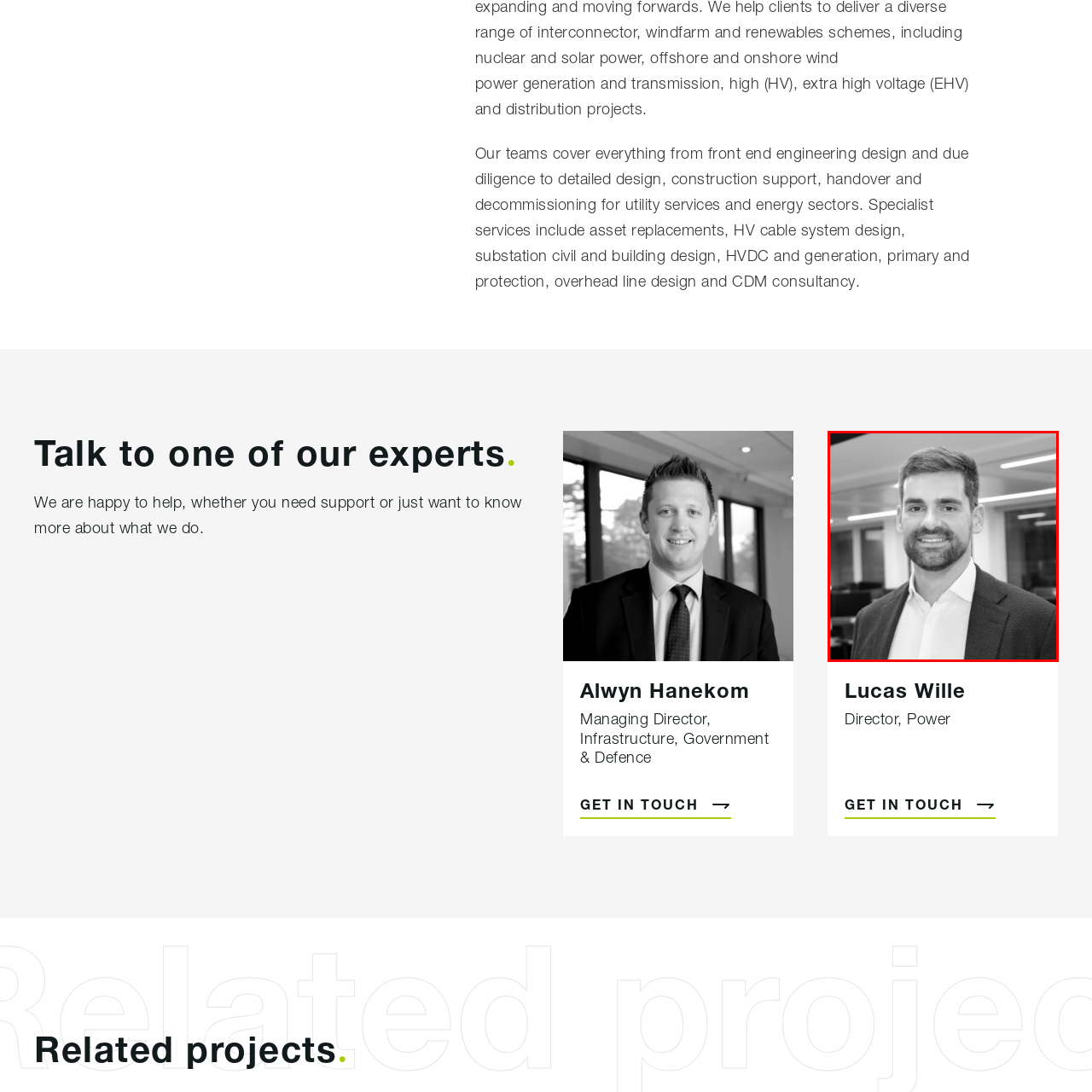Provide an extensive and detailed caption for the image section enclosed by the red boundary.

This image features a professional portrait of Lucas Wille, who holds the position of Director, Power. He is captured in a modern office environment characterized by clean lines and a contemporary aesthetic. Lucas has a confident smile and is dressed in a formal attire, wearing a dark blazer over a white shirt. The background suggests a workspace with various office elements, adding a professional context to the image. The overall composition conveys his leadership role in the energy sector, emphasizing professionalism and approachability.